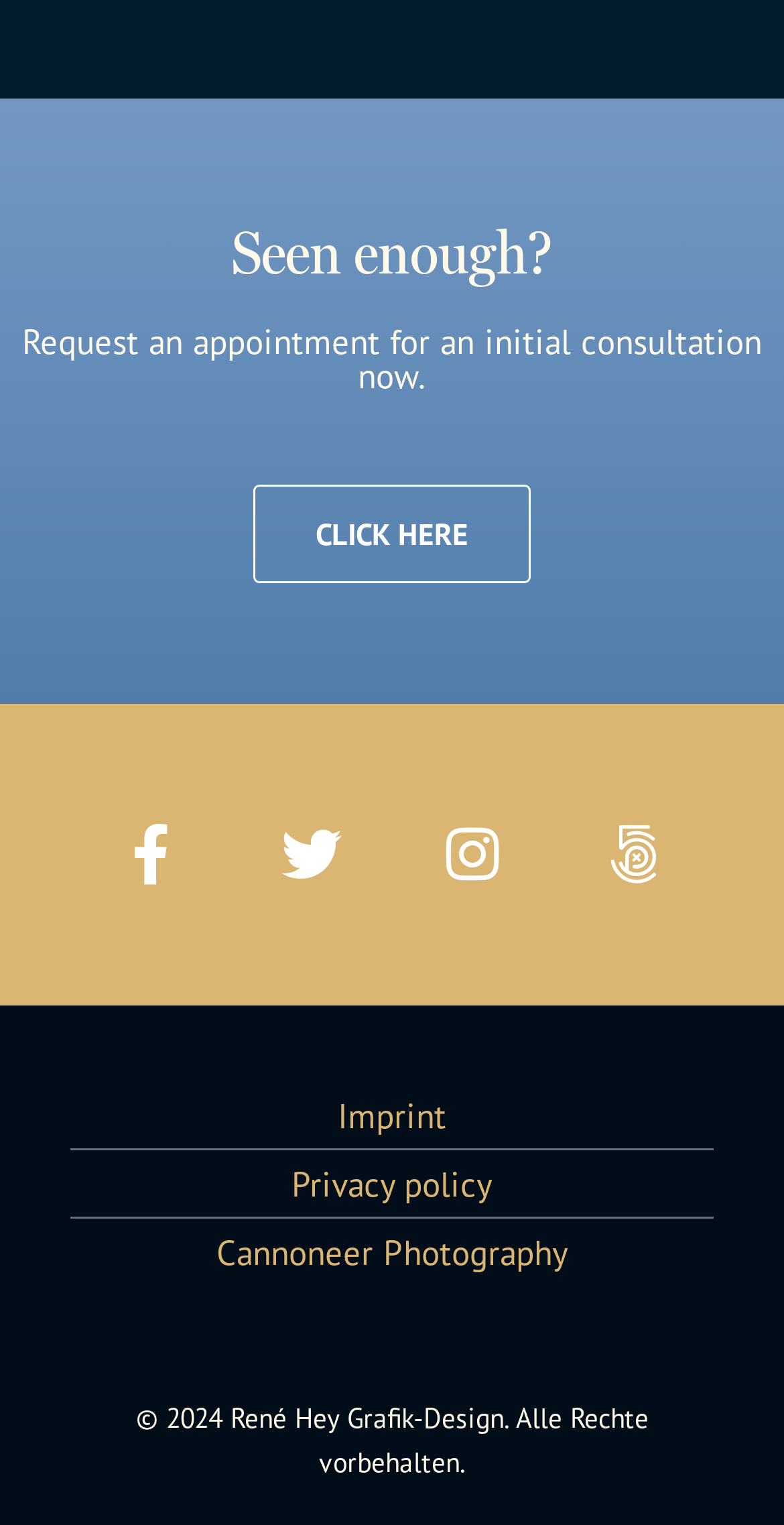Locate the bounding box coordinates of the area where you should click to accomplish the instruction: "Visit Facebook page".

[0.154, 0.541, 0.231, 0.58]